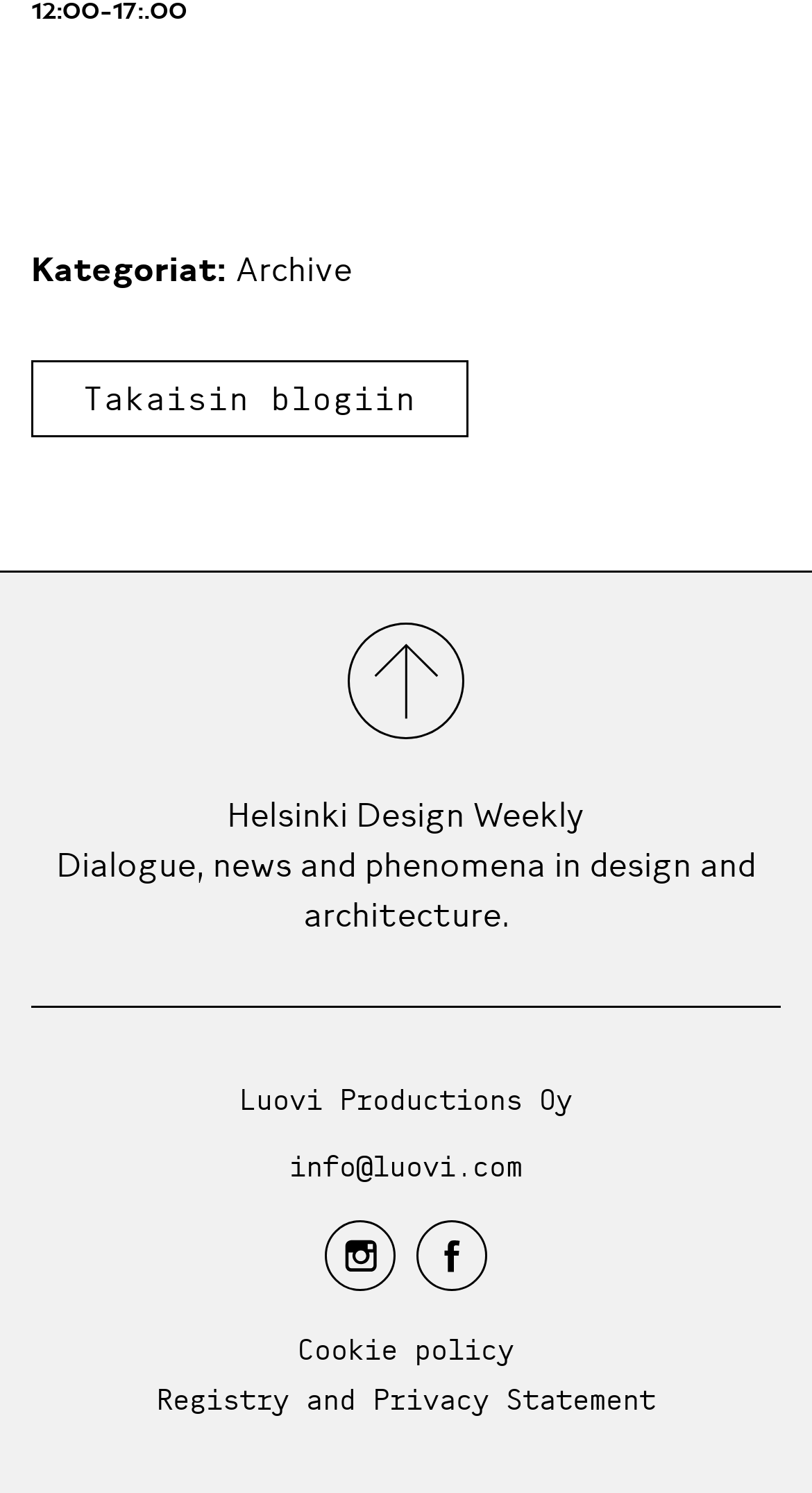Give a one-word or one-phrase response to the question:
How can I contact the blog?

info@luovi.com